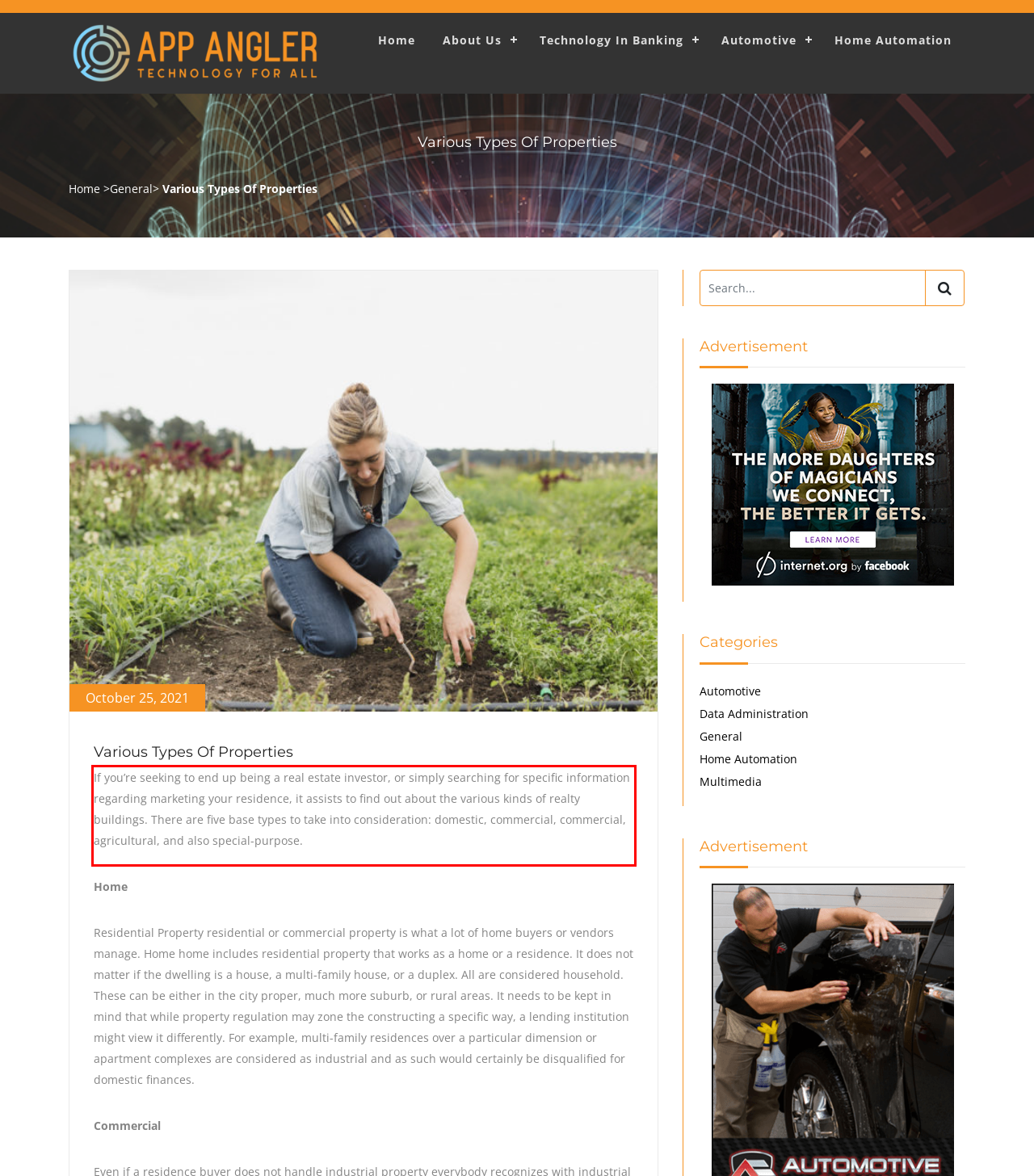You have a webpage screenshot with a red rectangle surrounding a UI element. Extract the text content from within this red bounding box.

If you’re seeking to end up being a real estate investor, or simply searching for specific information regarding marketing your residence, it assists to find out about the various kinds of realty buildings. There are five base types to take into consideration: domestic, commercial, commercial, agricultural, and also special-purpose.